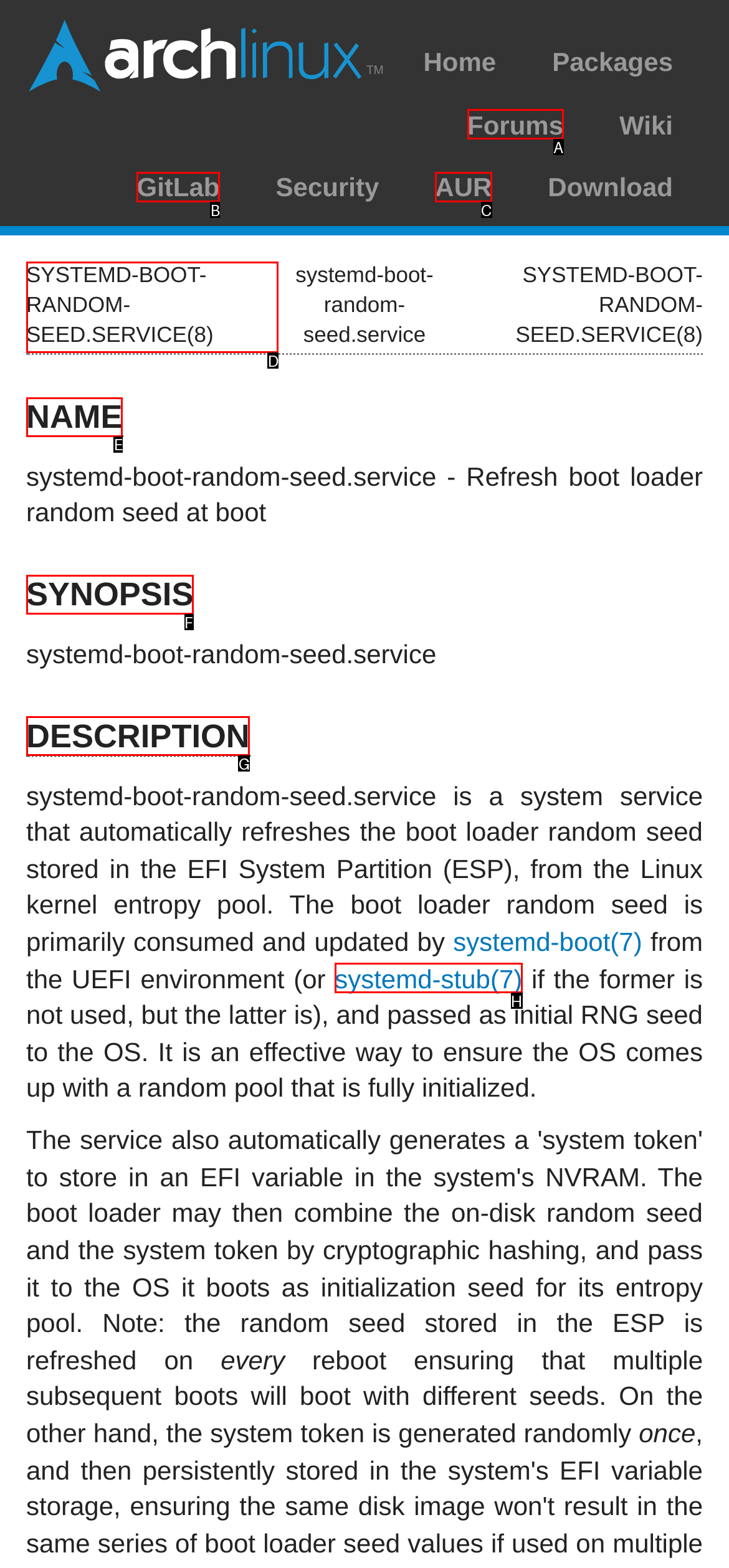Which UI element should be clicked to perform the following task: View systemd-boot-random-seed.service documentation? Answer with the corresponding letter from the choices.

D